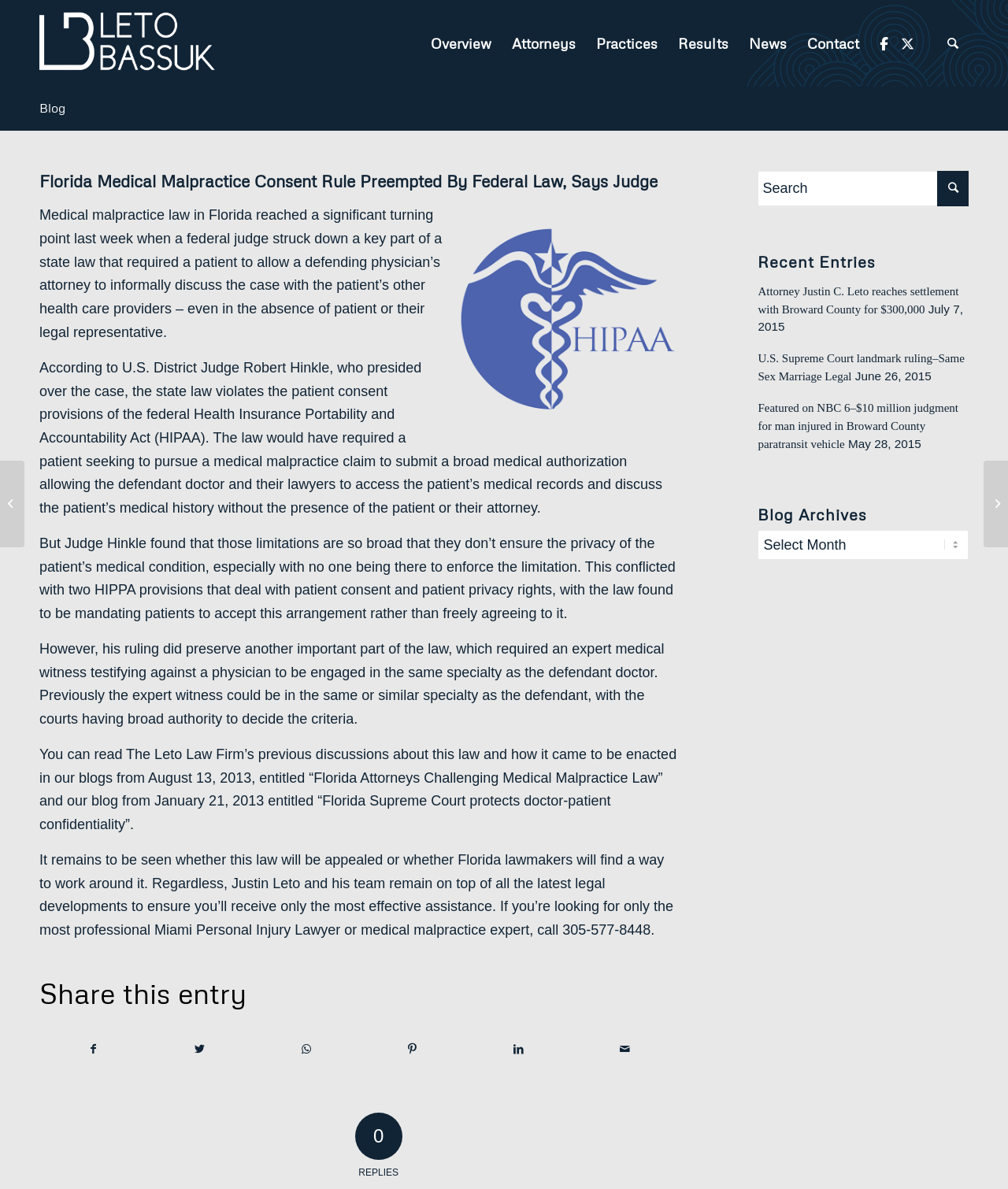Please answer the following question using a single word or phrase: 
What is the name of the act mentioned in the webpage?

HIPAA